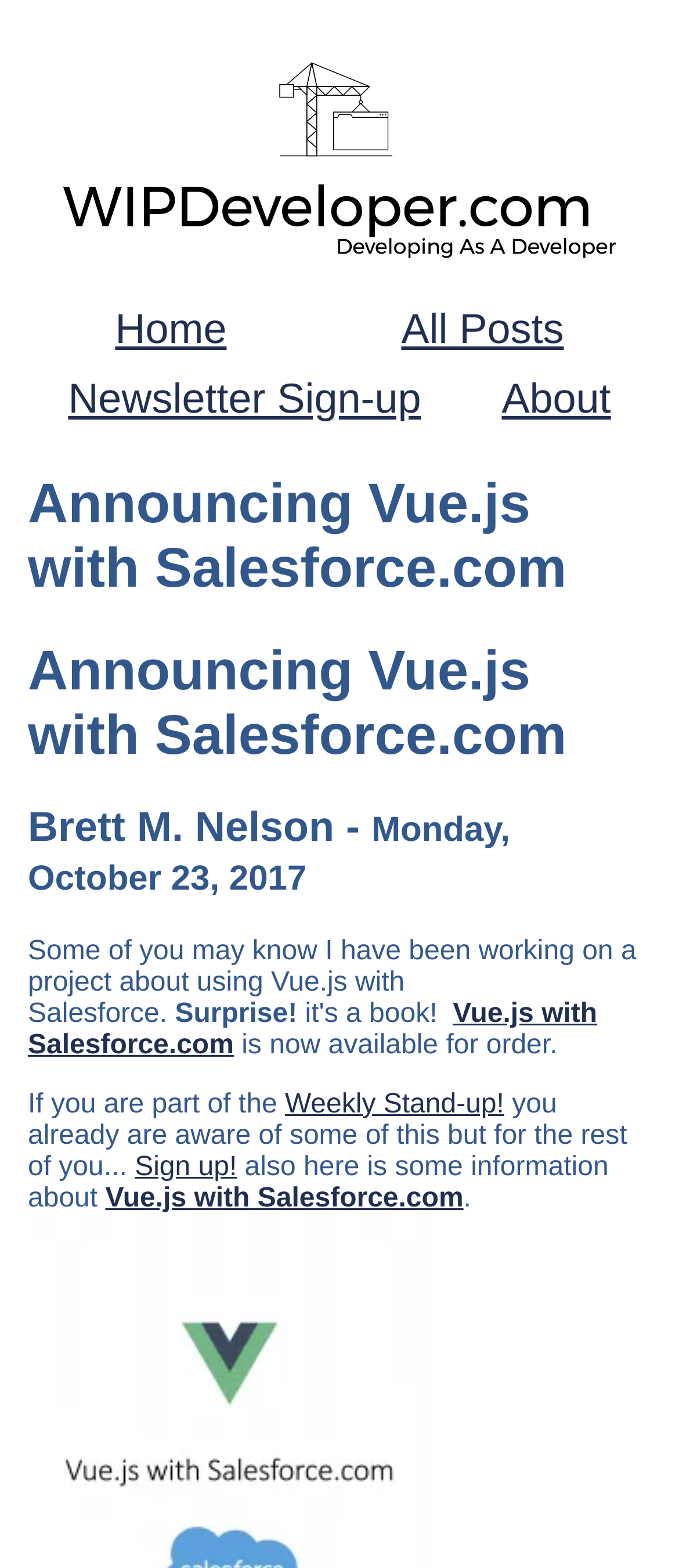Respond to the question below with a concise word or phrase:
What is the name of the project?

Vue.js with Salesforce.com